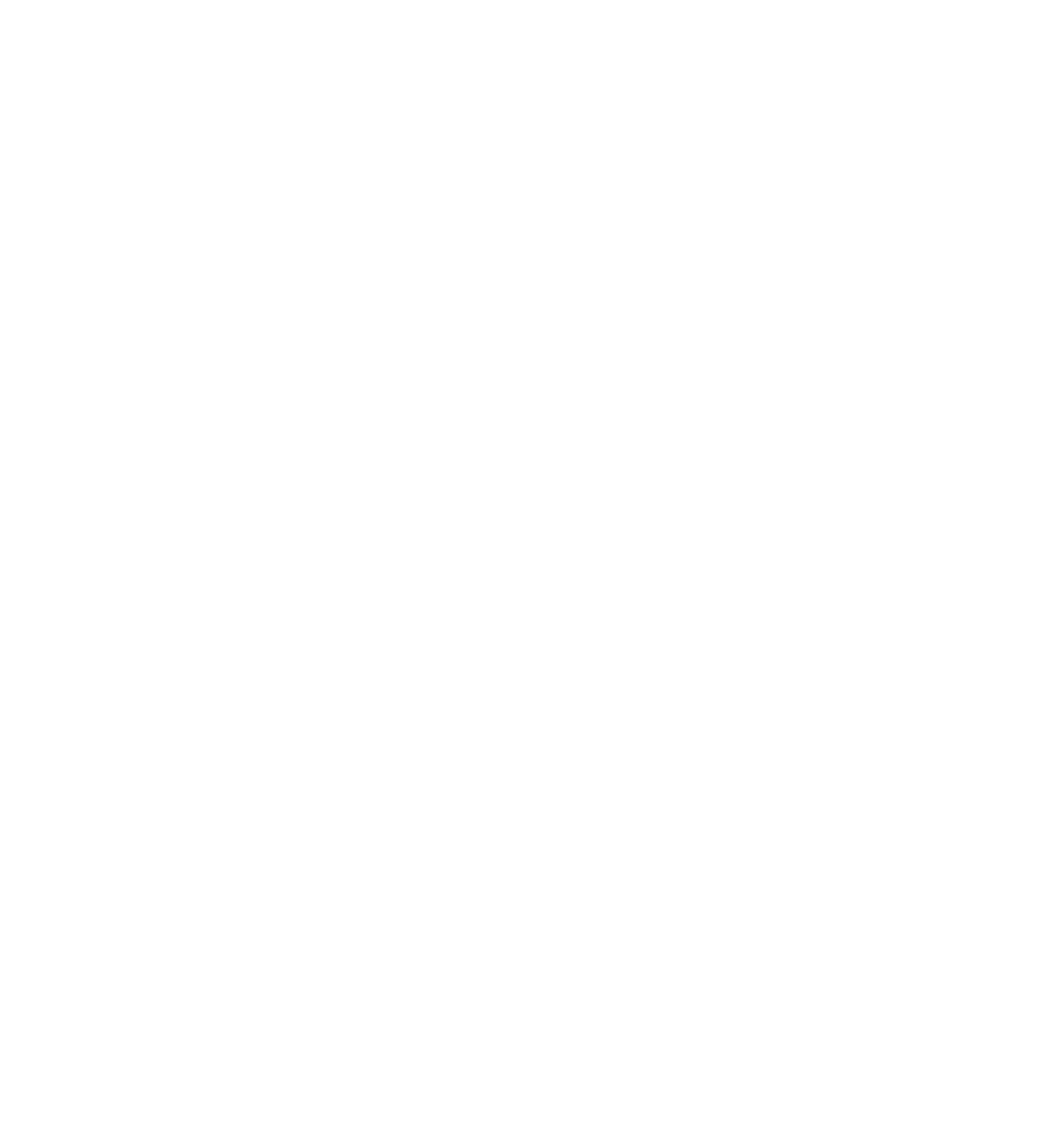Please give a concise answer to this question using a single word or phrase: 
How many pages are there in total?

4